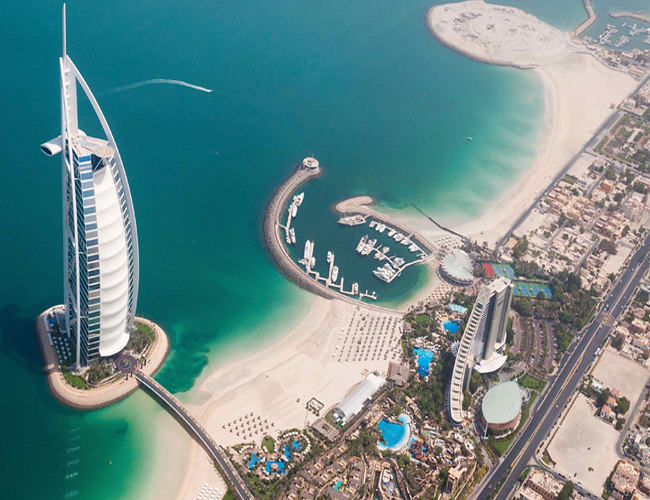Please provide a brief answer to the following inquiry using a single word or phrase:
What is the purpose of the umbrellas and sun loungers on the beach?

Inviting relaxation